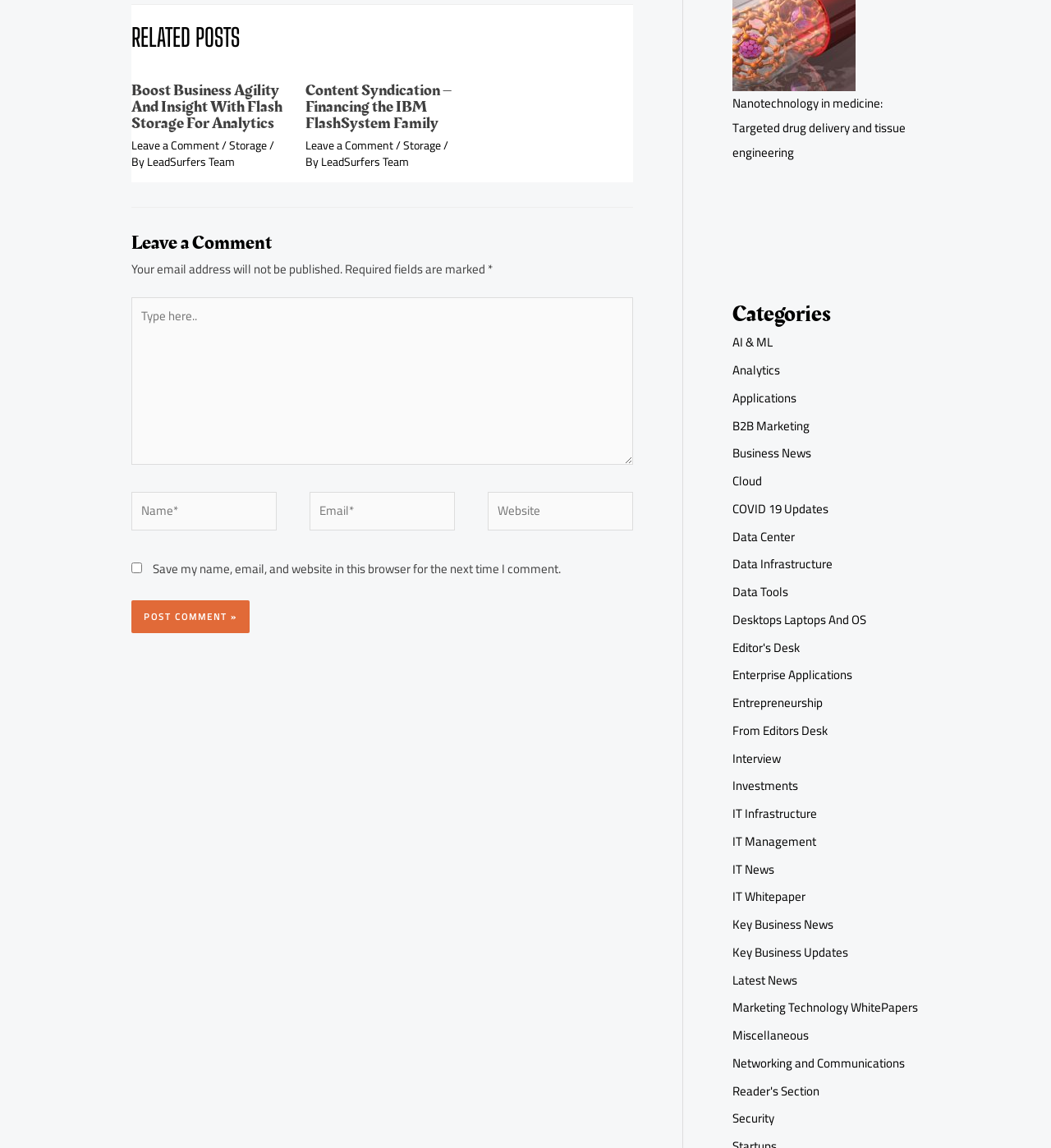Specify the bounding box coordinates of the element's region that should be clicked to achieve the following instruction: "Type in the comment box". The bounding box coordinates consist of four float numbers between 0 and 1, in the format [left, top, right, bottom].

[0.125, 0.259, 0.602, 0.405]